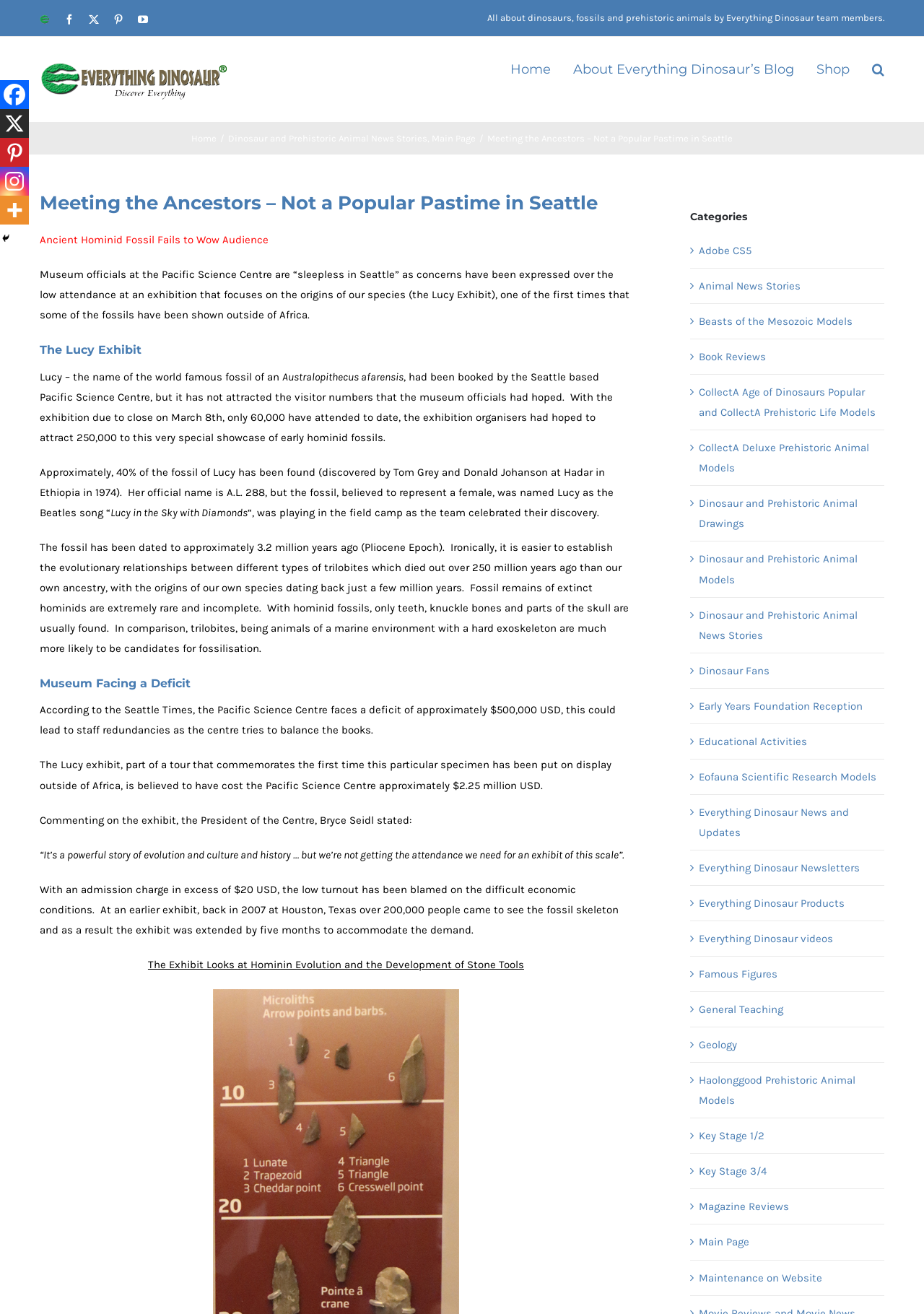Please find the bounding box coordinates of the element that needs to be clicked to perform the following instruction: "Click the 'Home' link at the top". The bounding box coordinates should be four float numbers between 0 and 1, represented as [left, top, right, bottom].

[0.552, 0.028, 0.596, 0.075]